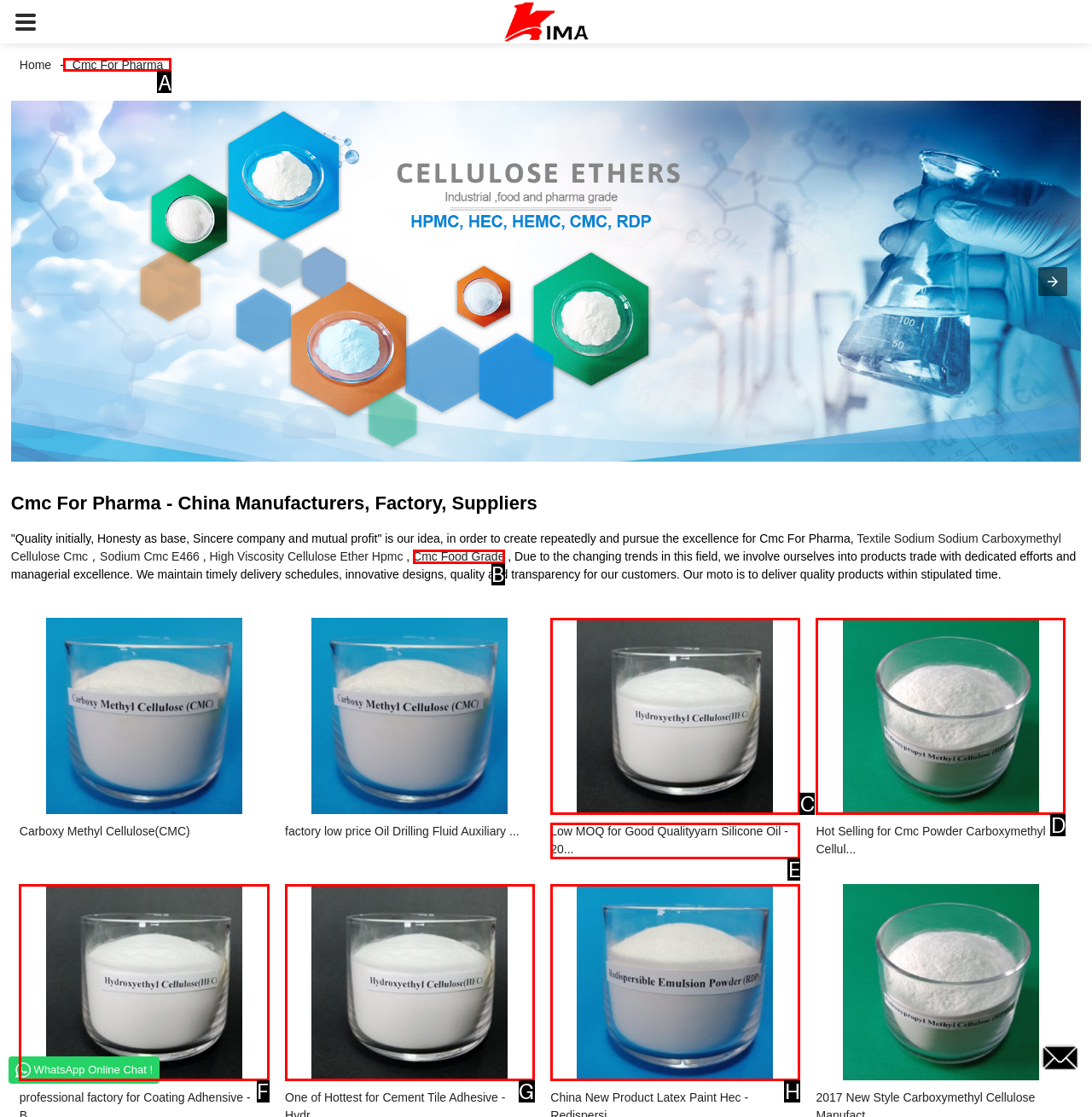Identify the correct choice to execute this task: Click the 'Cmc For Pharma' link
Respond with the letter corresponding to the right option from the available choices.

A